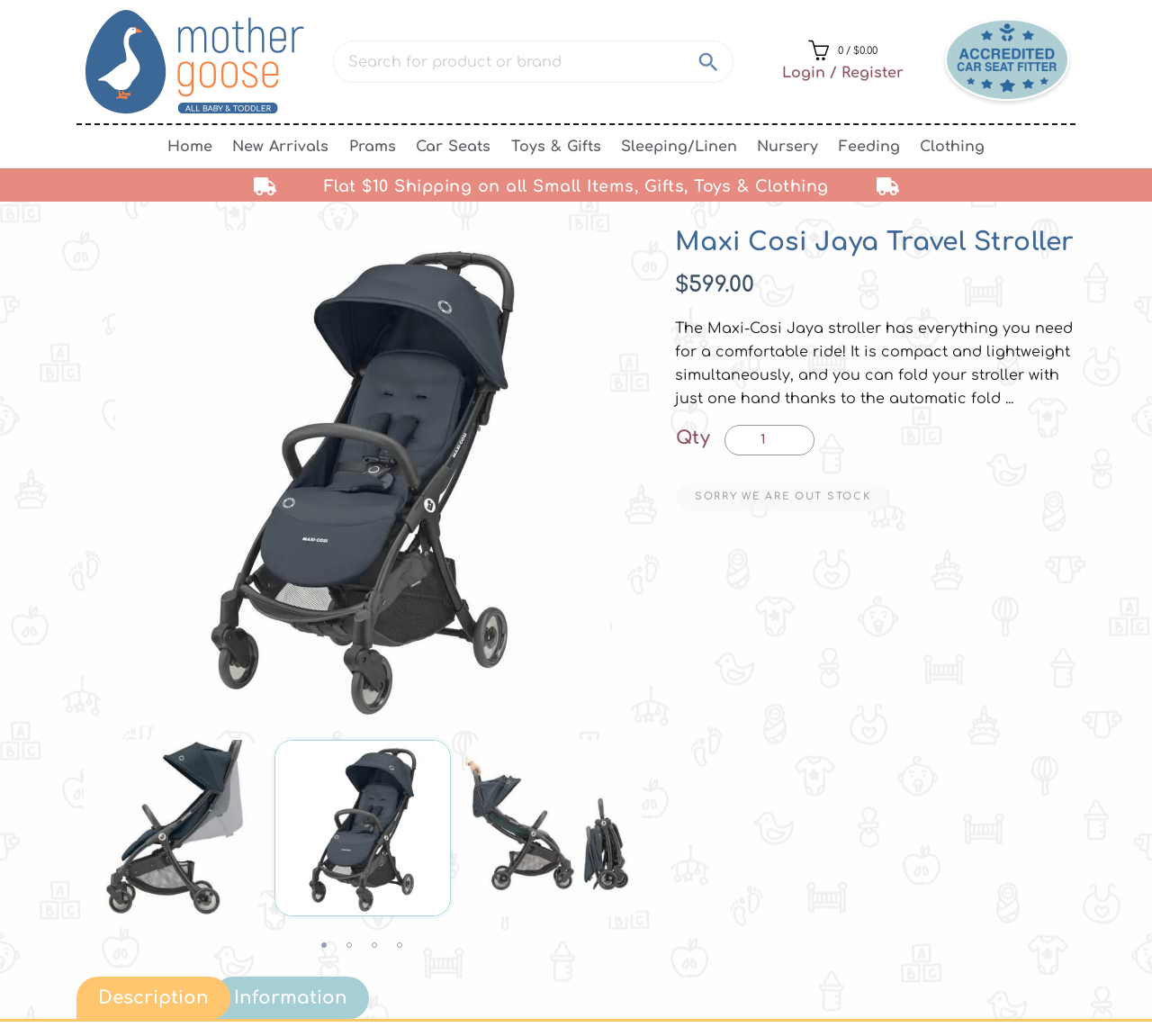Provide a one-word or short-phrase response to the question:
What is the price of the Maxi Cosi Jaya Travel Stroller?

$599.00